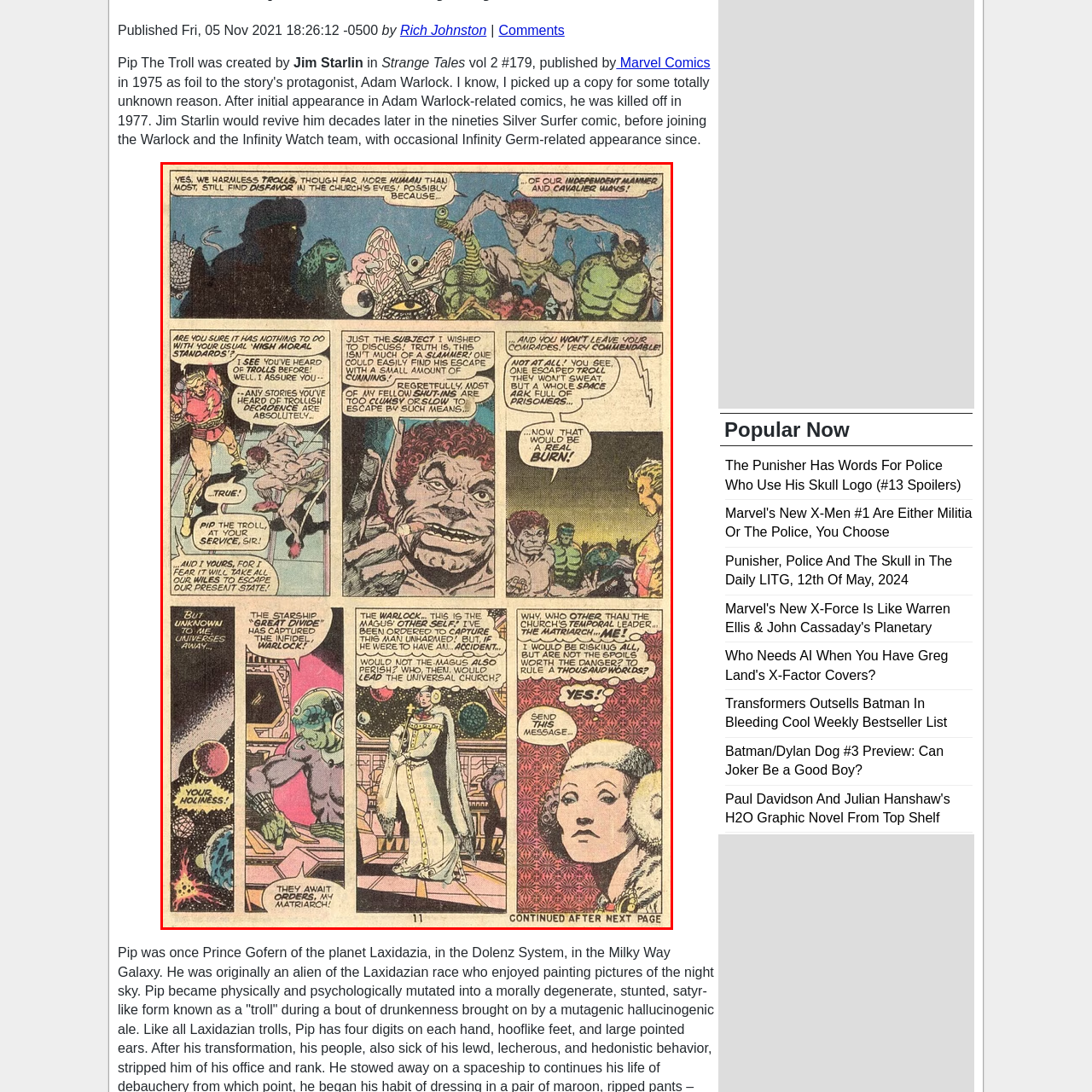Pay special attention to the segment of the image inside the red box and offer a detailed answer to the question that follows, based on what you see: Who is referred to in the narrative element?

According to the caption, a character in the panel refers to the 'Warlock', which suggests that the Warlock is a character or entity that is relevant to the story or plot.